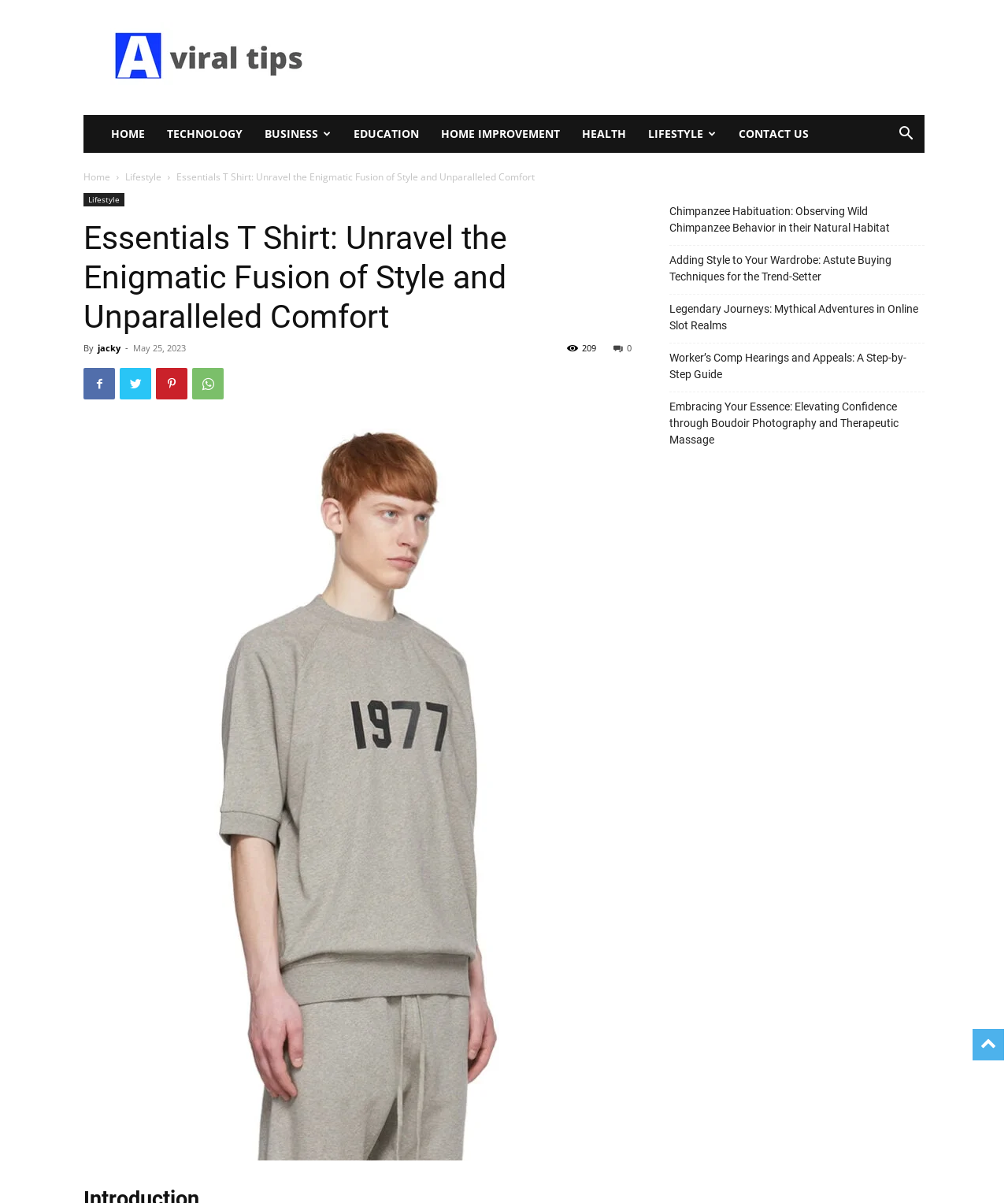Given the element description: "Lifestyle", predict the bounding box coordinates of the UI element it refers to, using four float numbers between 0 and 1, i.e., [left, top, right, bottom].

[0.083, 0.16, 0.123, 0.172]